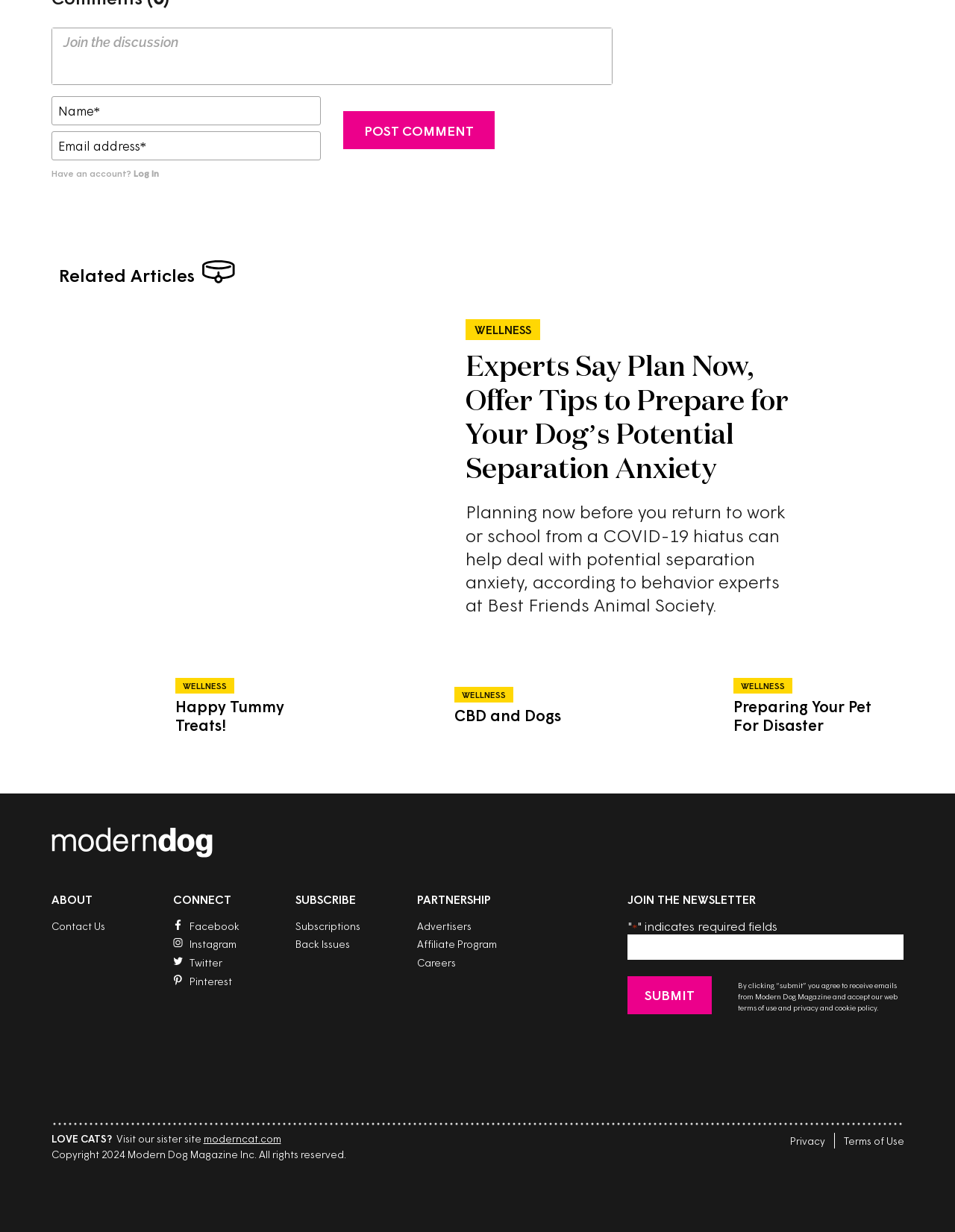Specify the bounding box coordinates of the region I need to click to perform the following instruction: "Click the 'Submit Form' button". The coordinates must be four float numbers in the range of 0 to 1, i.e., [left, top, right, bottom].

None